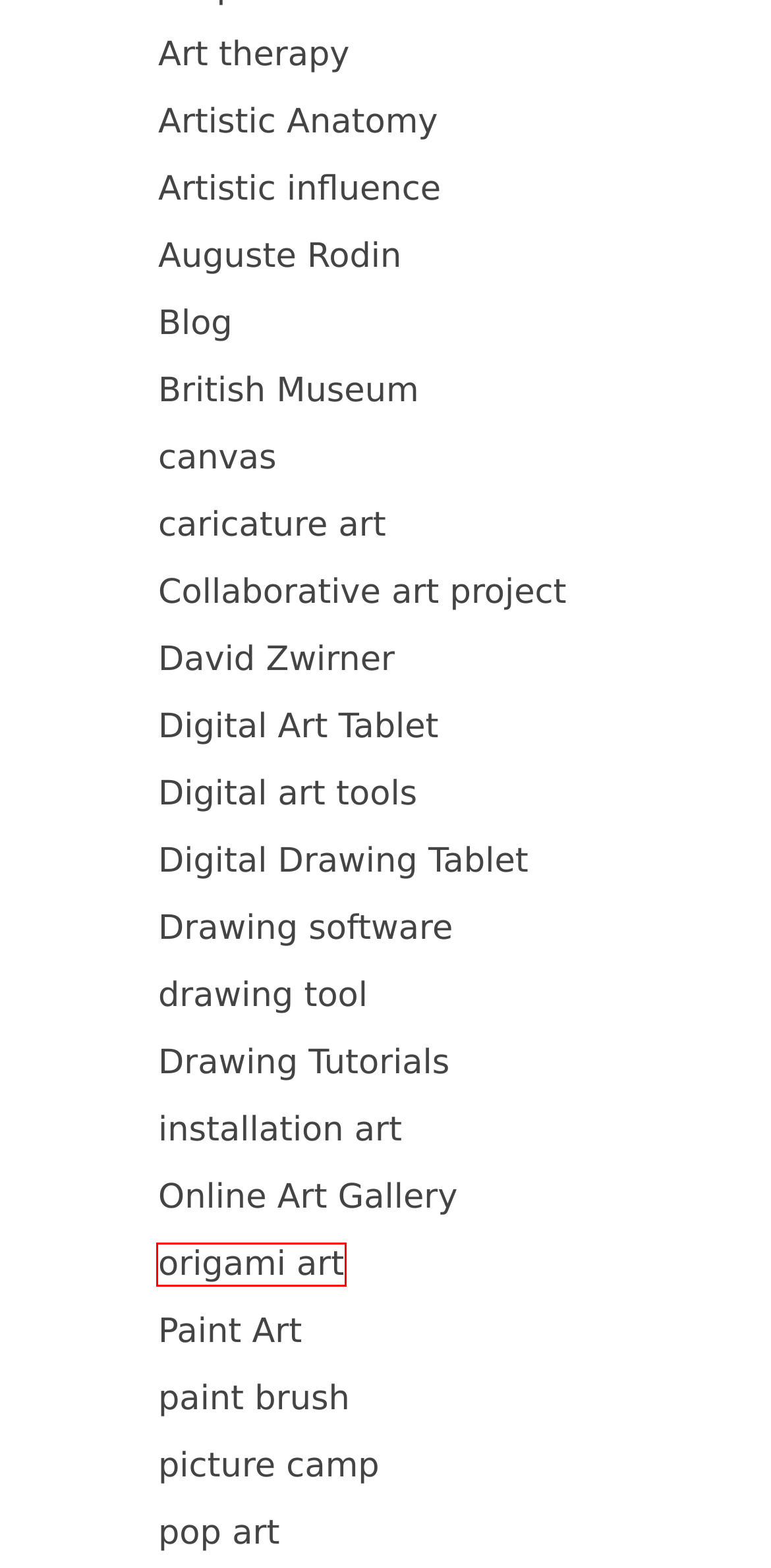You are provided a screenshot of a webpage featuring a red bounding box around a UI element. Choose the webpage description that most accurately represents the new webpage after clicking the element within the red bounding box. Here are the candidates:
A. Digital Art Tablet - The world of color
B. origami art - The world of color
C. Drawing Tutorials - The world of color
D. Digital Drawing Tablet - The world of color
E. Online Art Gallery - The world of color
F. David Zwirner - The world of color
G. installation art - The world of color
H. Artistic Anatomy - The world of color

B